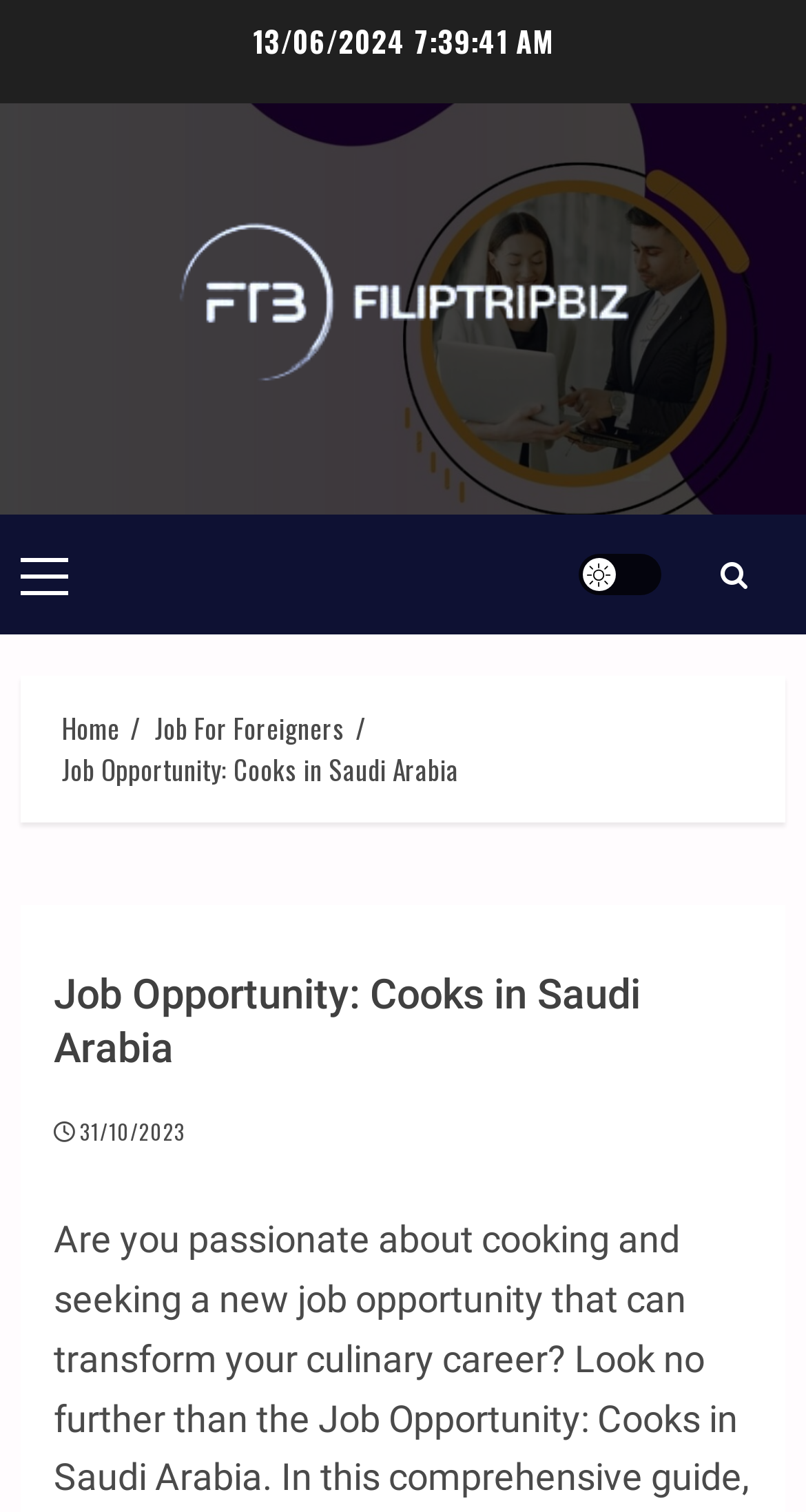Write a detailed summary of the webpage.

The webpage is about a job opportunity for cooks in Saudi Arabia. At the top-left corner, there is a date "13/06/2024" displayed. Below it, there is a logo of "Filip Tripbiz" with a link to the website's homepage. To the right of the logo, there is a primary menu with a link labeled "Primary Menu". 

On the top-right corner, there is a light/dark button with a toggle icon. Next to it, there is another icon represented by "\uf002". 

Below the top section, there is a navigation bar with breadcrumbs, consisting of three links: "Home", "Job For Foreigners", and "Job Opportunity: Cooks in Saudi Arabia", which is the current page. 

The main content of the page is headed by a title "Job Opportunity: Cooks in Saudi Arabia" in a large font, taking up most of the page's width. Below the title, there is a smaller text "31/10/2023", which is likely a publication date.